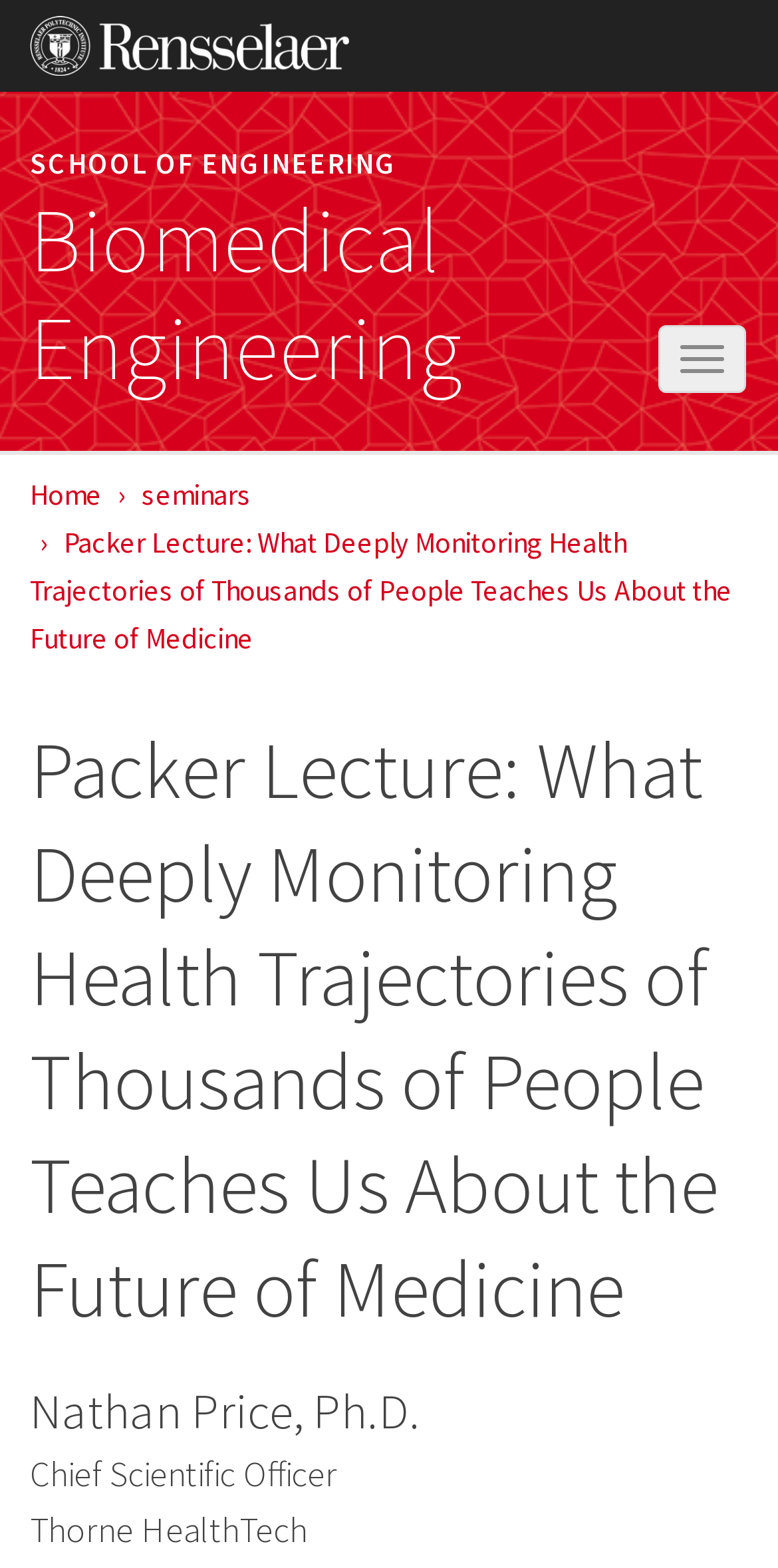Locate the primary heading on the webpage and return its text.

Packer Lecture: What Deeply Monitoring Health Trajectories of Thousands of People Teaches Us About the Future of Medicine